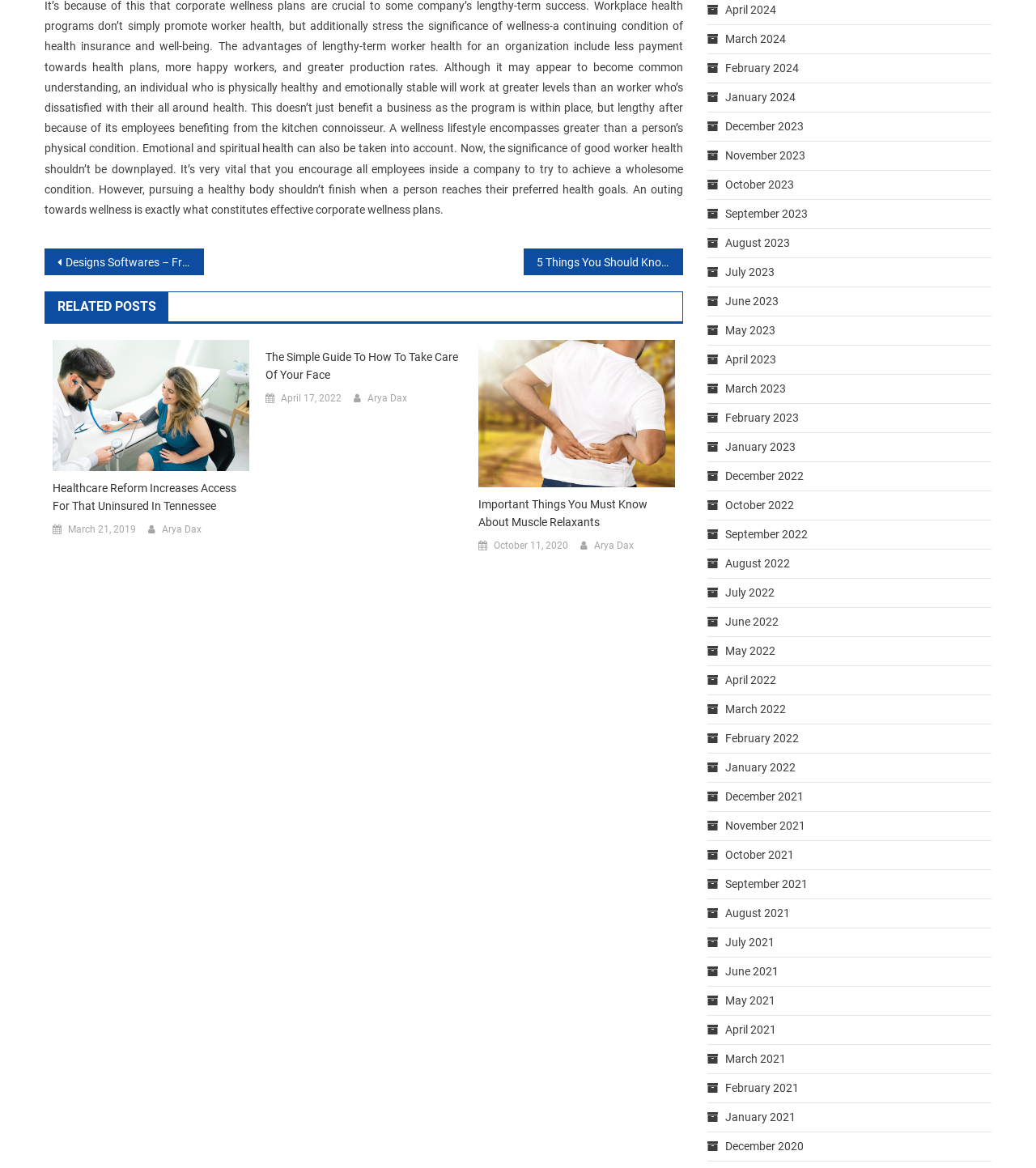Consider the image and give a detailed and elaborate answer to the question: 
What is the date of the post 'Important Things You Must Know About Muscle Relaxants'?

I found the date of the post by looking at the link element with the text 'October 11, 2020' which is a sibling of the heading element with the text 'Important Things You Must Know About Muscle Relaxants'.